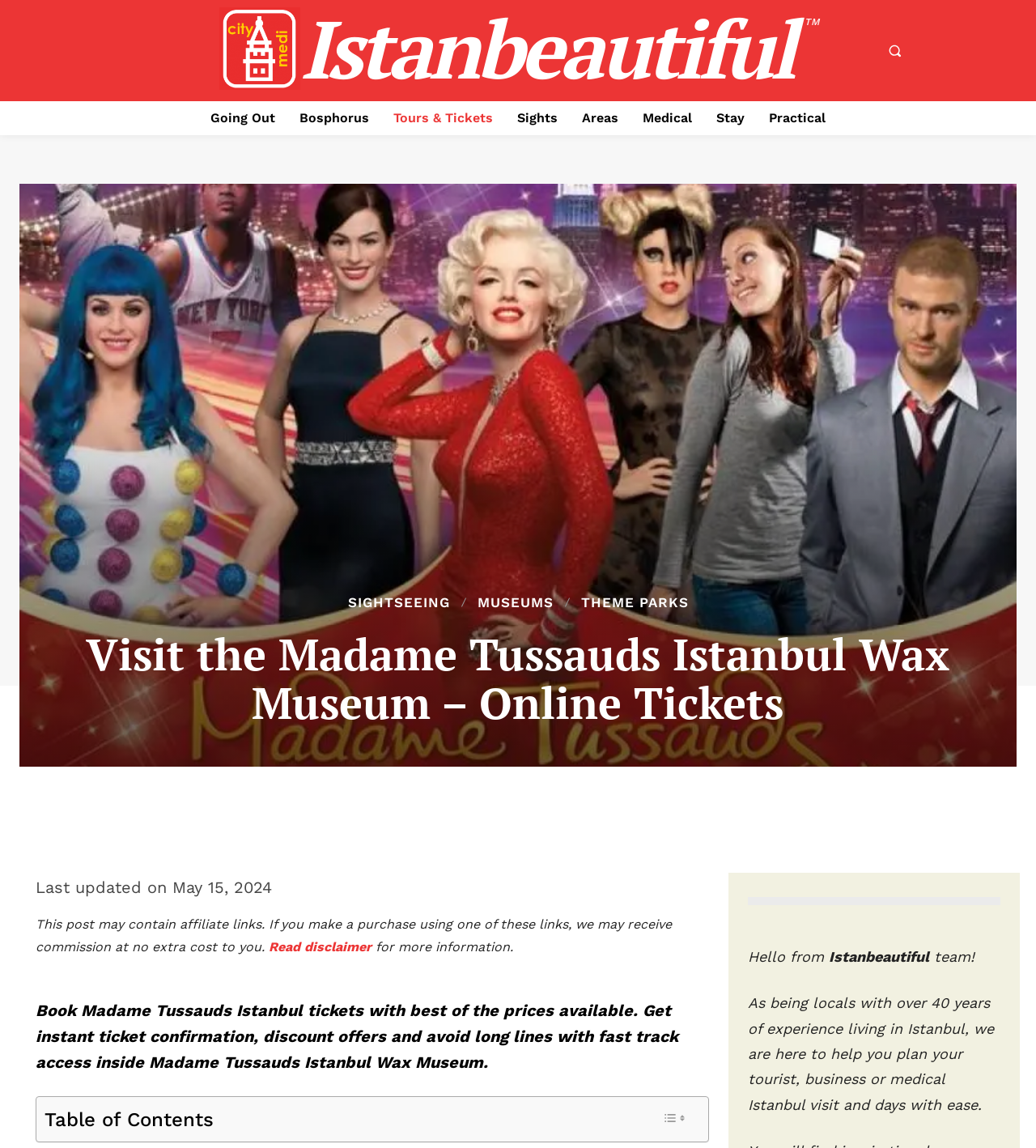Using the given description, provide the bounding box coordinates formatted as (top-left x, top-left y, bottom-right x, bottom-right y), with all values being floating point numbers between 0 and 1. Description: Going Out

[0.195, 0.088, 0.273, 0.118]